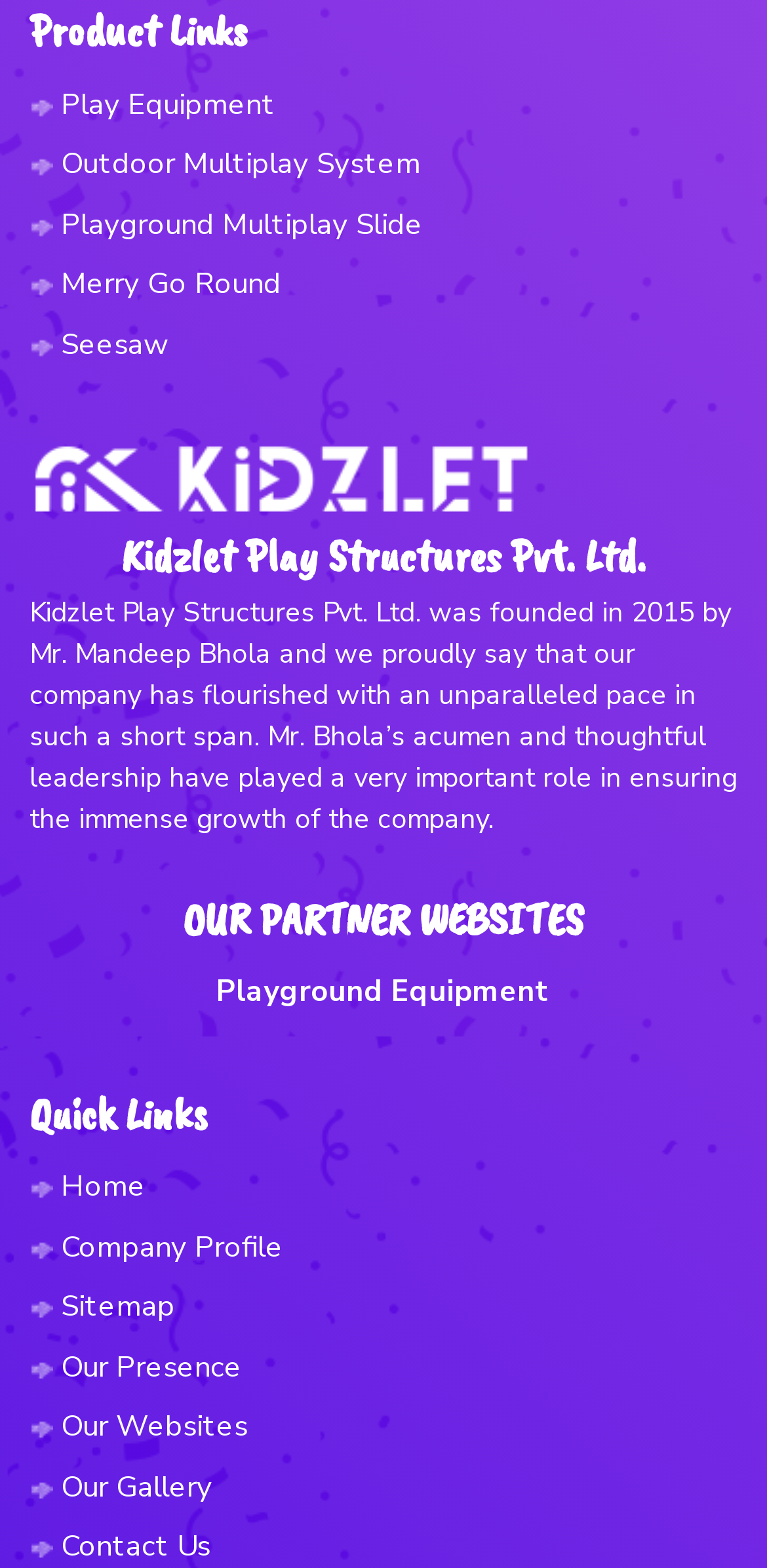Please find the bounding box coordinates for the clickable element needed to perform this instruction: "Explore Our Presence".

[0.038, 0.859, 0.315, 0.884]